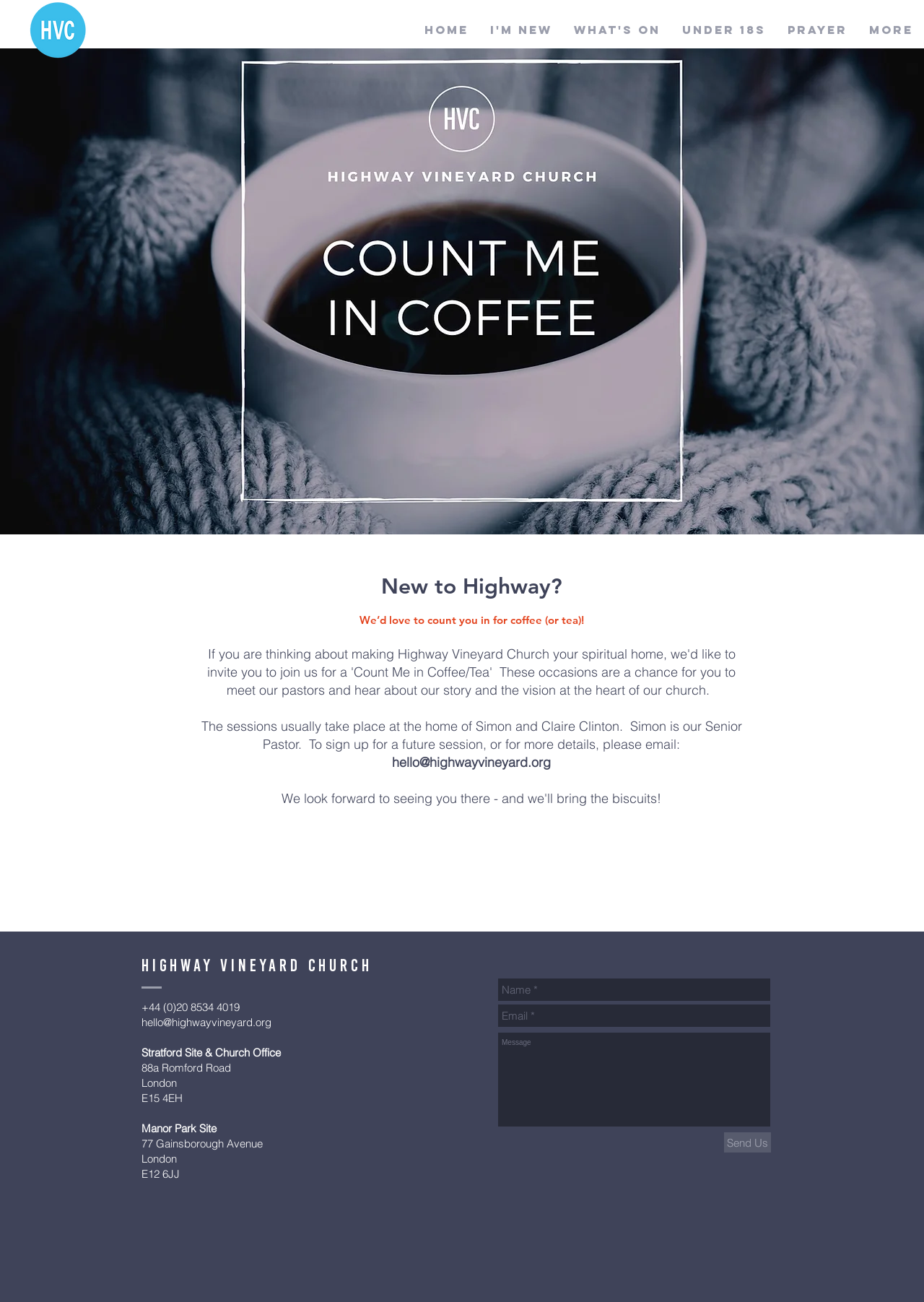Where are the 'Count Me in Coffee/Tea' sessions usually held?
Look at the screenshot and give a one-word or phrase answer.

At the home of Simon and Claire Clinton